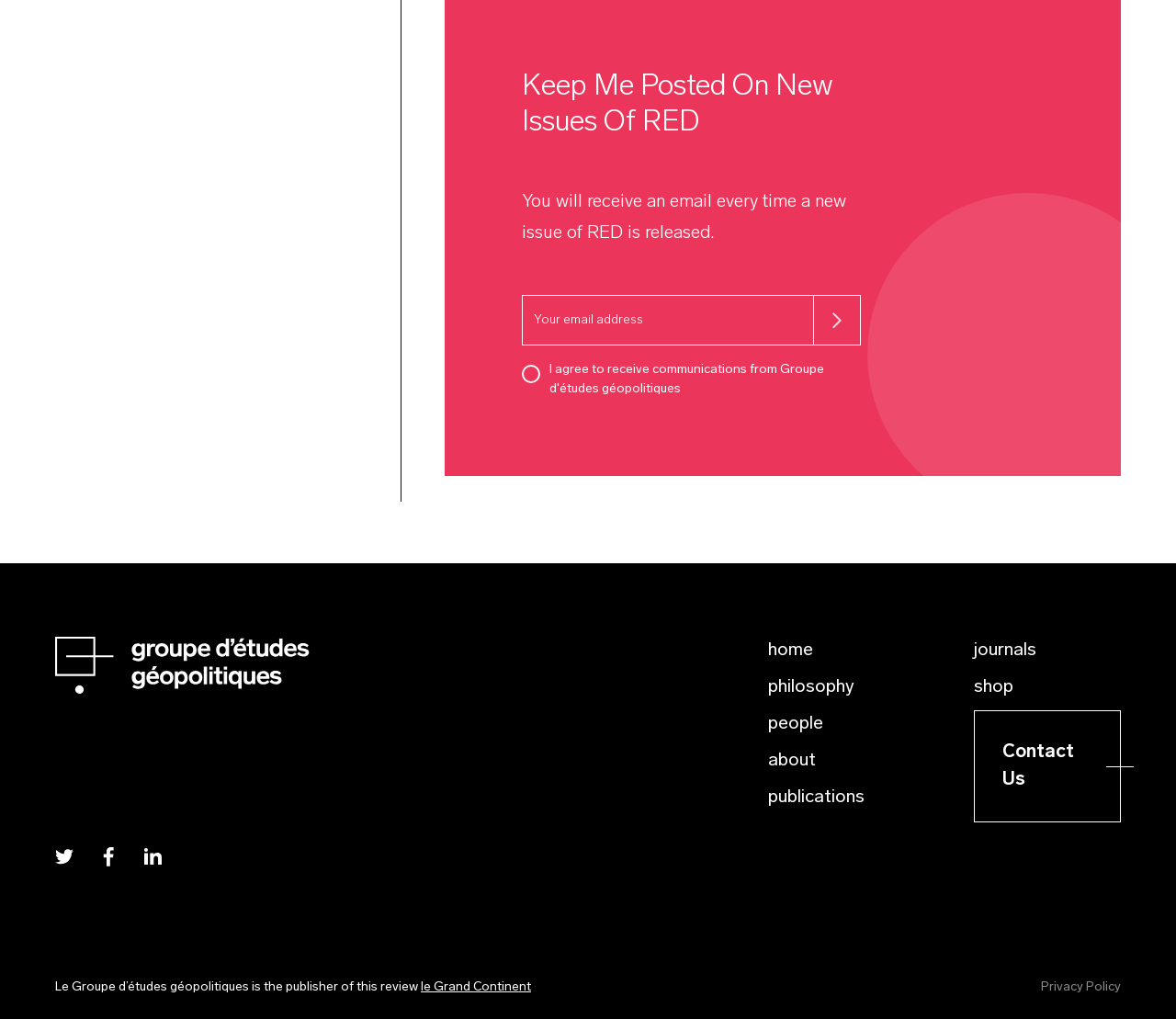What is the function of the checkbox?
Using the image provided, answer with just one word or phrase.

Agree to receive communications